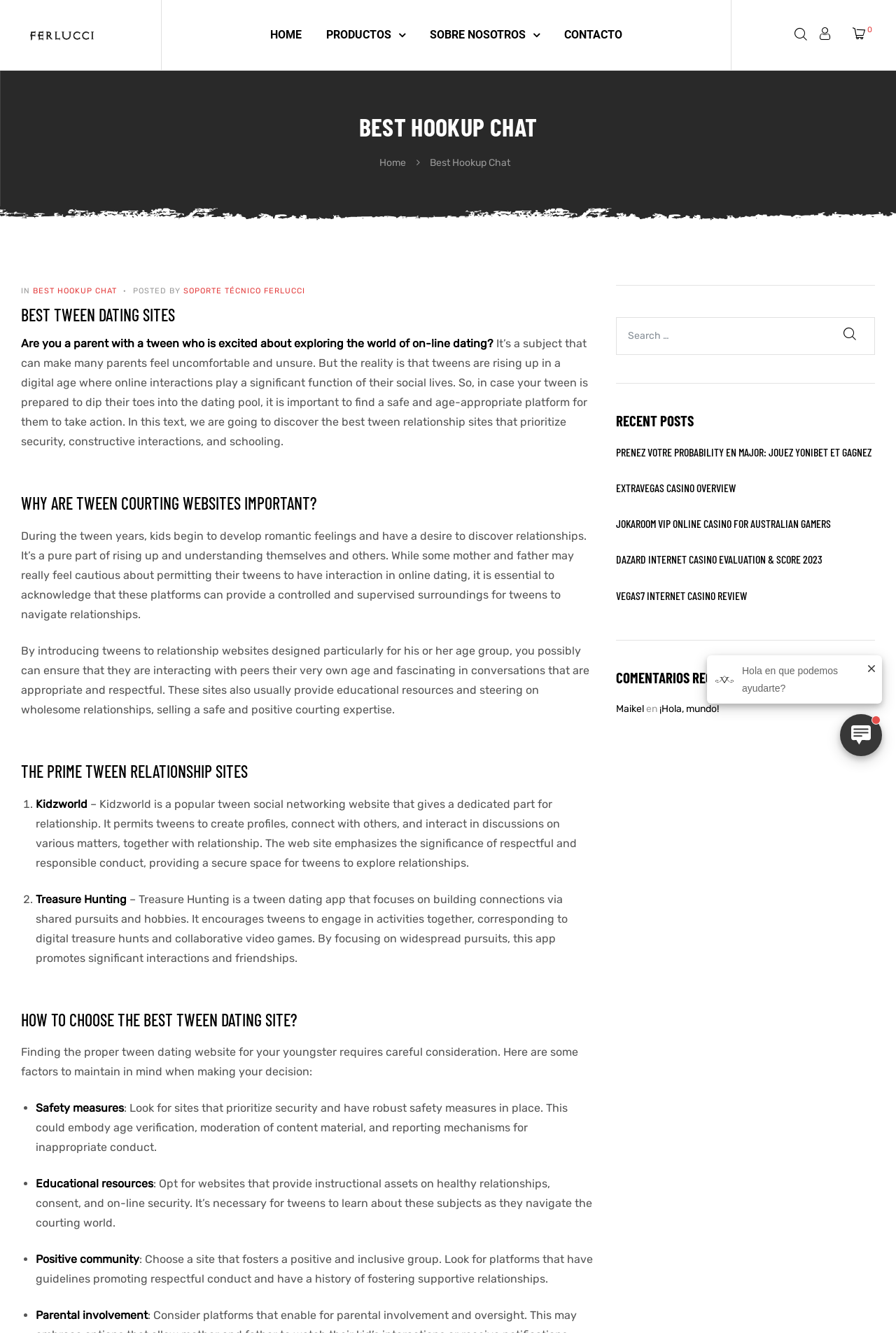How many tween dating sites are mentioned?
Based on the image, please offer an in-depth response to the question.

The webpage mentions two tween dating sites, Kidzworld and Treasure Hunting, as examples of safe and age-appropriate platforms for tweens to explore relationships.